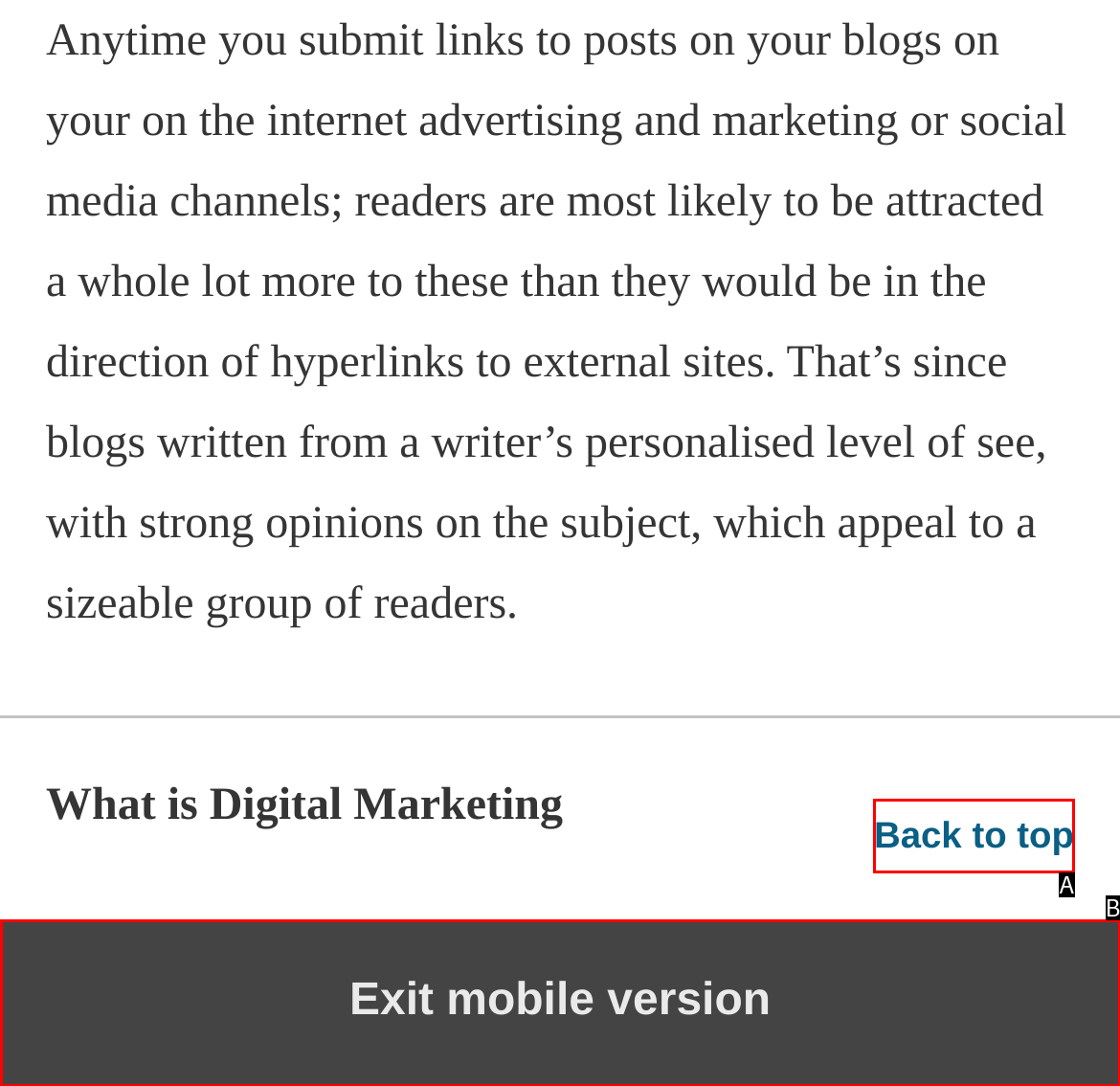Based on the element described as: Site Map
Find and respond with the letter of the correct UI element.

None